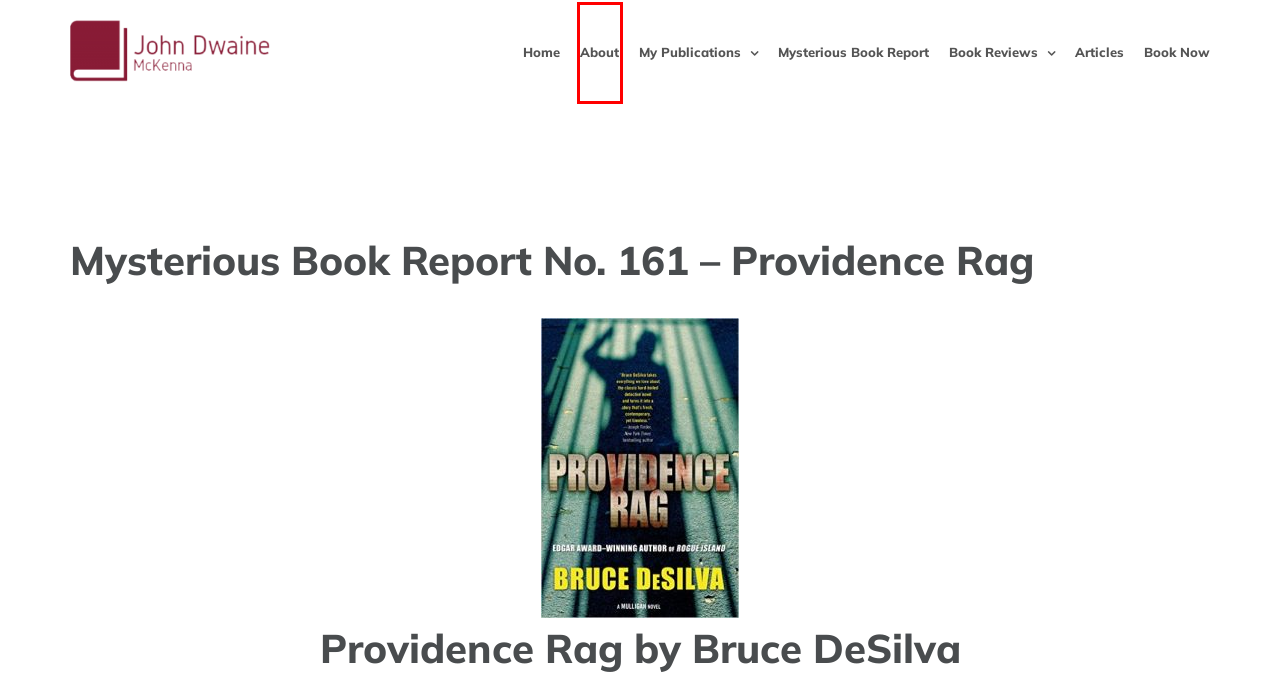Look at the screenshot of the webpage and find the element within the red bounding box. Choose the webpage description that best fits the new webpage that will appear after clicking the element. Here are the candidates:
A. About - John Dwaine McKenna
B. Mysterious Book Report Archives - John Dwaine McKenna
C. Home - John Dwaine McKenna
D. Book Now - John Dwaine McKenna
E. Articles - John Dwaine McKenna
F. Blog % - John Dwaine McKenna
G. VK | 登录
H. admin, Author at John Dwaine McKenna

A